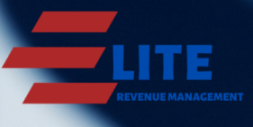Describe the image thoroughly.

The image prominently features the logo for Elite Revenue Management, characterized by a bold design that incorporates the word "ELITE" in striking blue letters. Above "ELITE," there are three stylized red bars or stripes, effectively conveying a sense of dynamism and professionalism. The logo is set against a gradient background, which transitions from deep blue to lighter shades, enhancing its visibility and impact. This branding reflects the company's focus on providing top-tier revenue management solutions for healthcare practices, emphasizing efficiency and excellence in billing services.